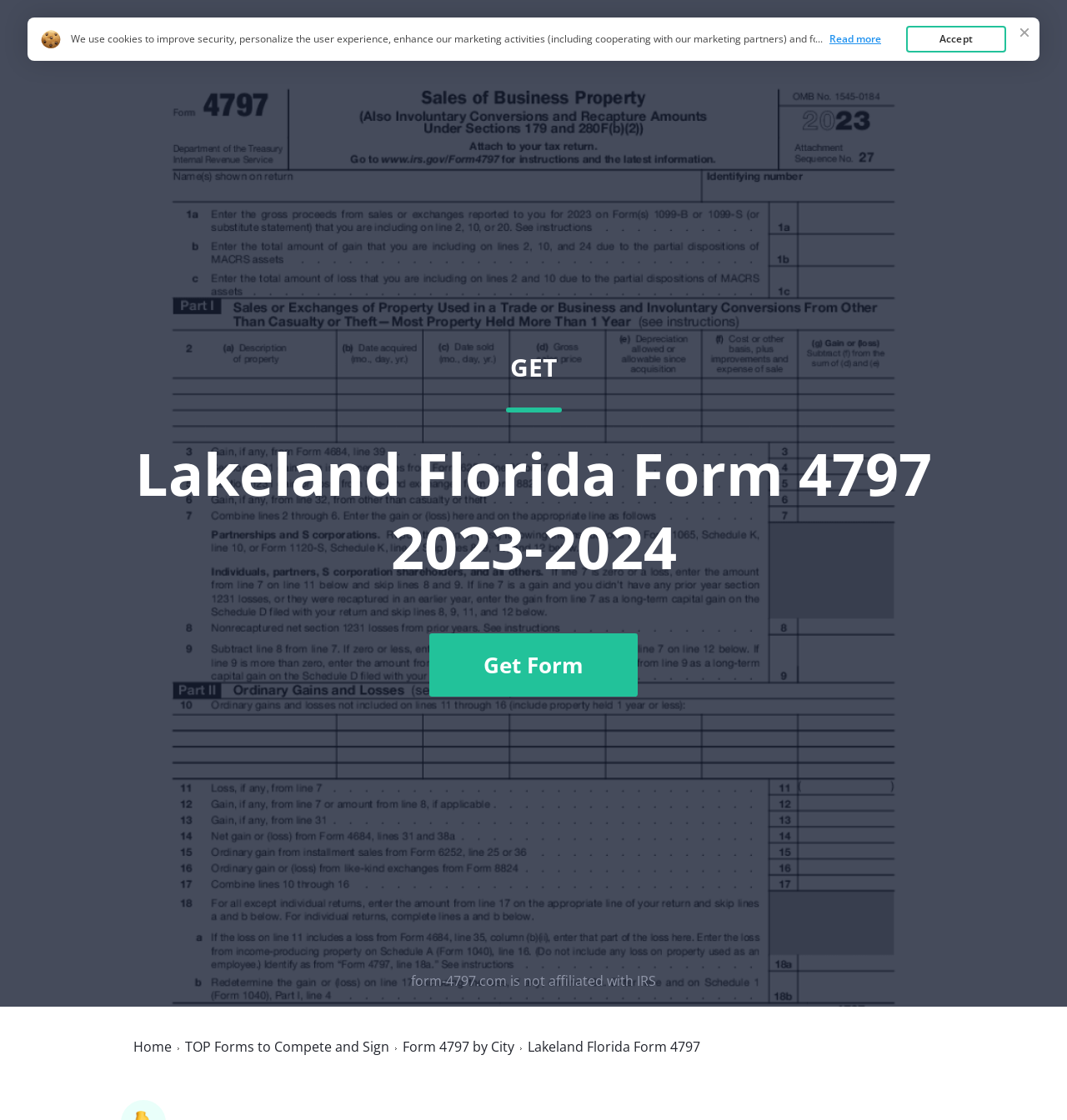Is the website affiliated with the IRS?
Refer to the image and provide a one-word or short phrase answer.

No